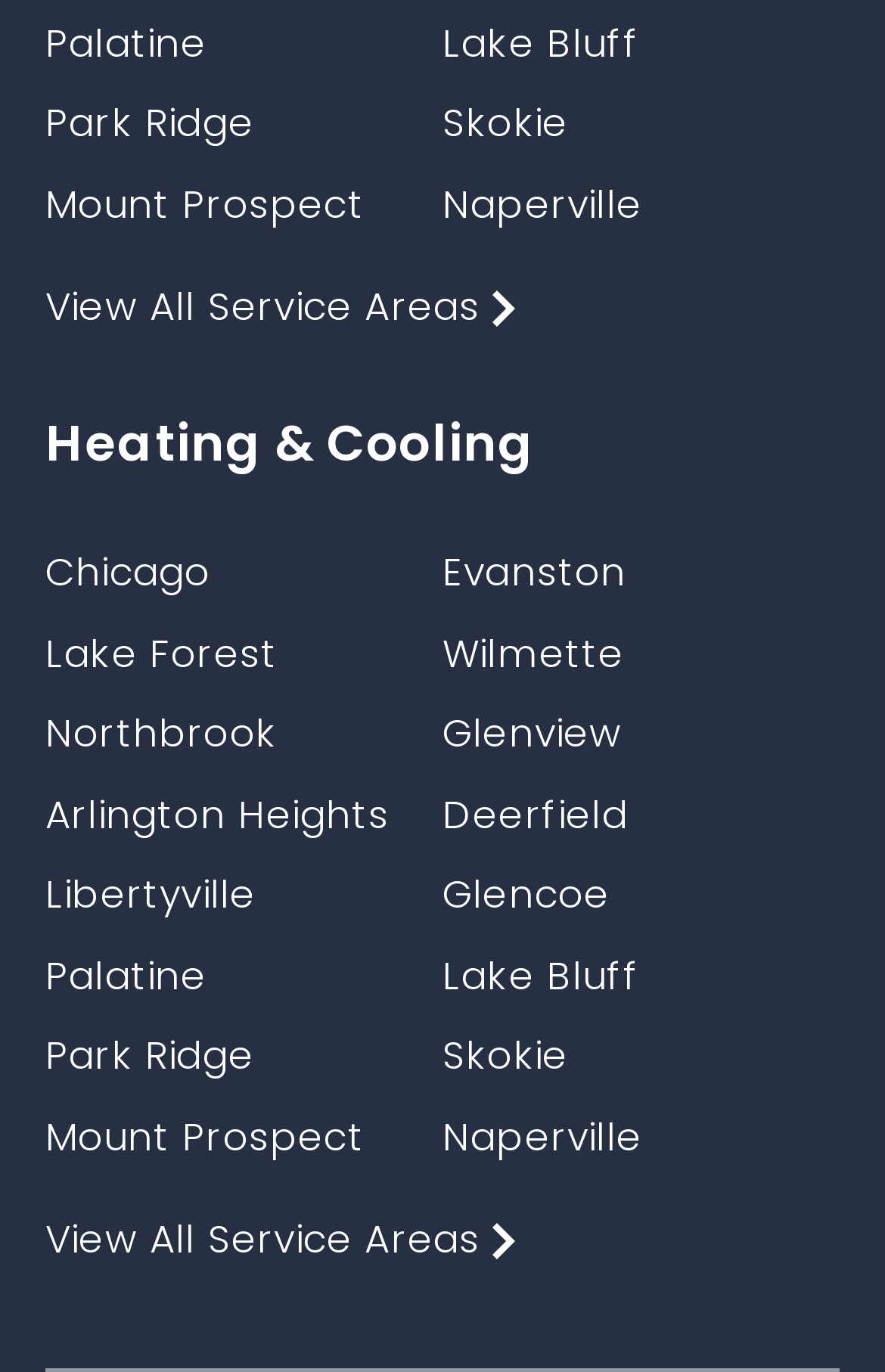Determine the bounding box coordinates for the area that should be clicked to carry out the following instruction: "Go to Chicago".

[0.051, 0.397, 0.238, 0.437]